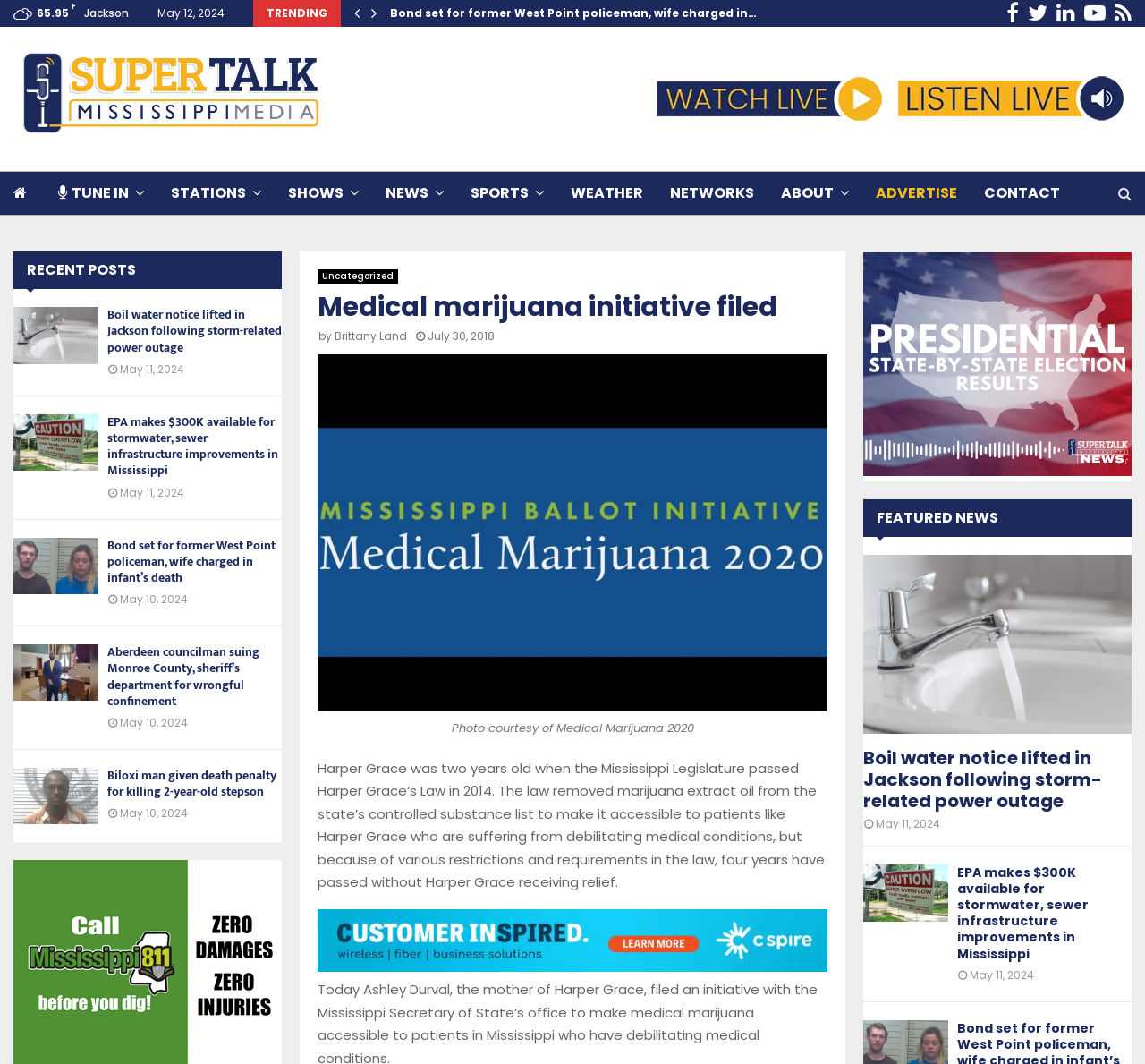What is the temperature in Jackson?
Please provide a detailed and comprehensive answer to the question.

I found the temperature in Jackson by looking at the StaticText element with the text '65.95' and the location 'F' next to it, which indicates the unit of the temperature.